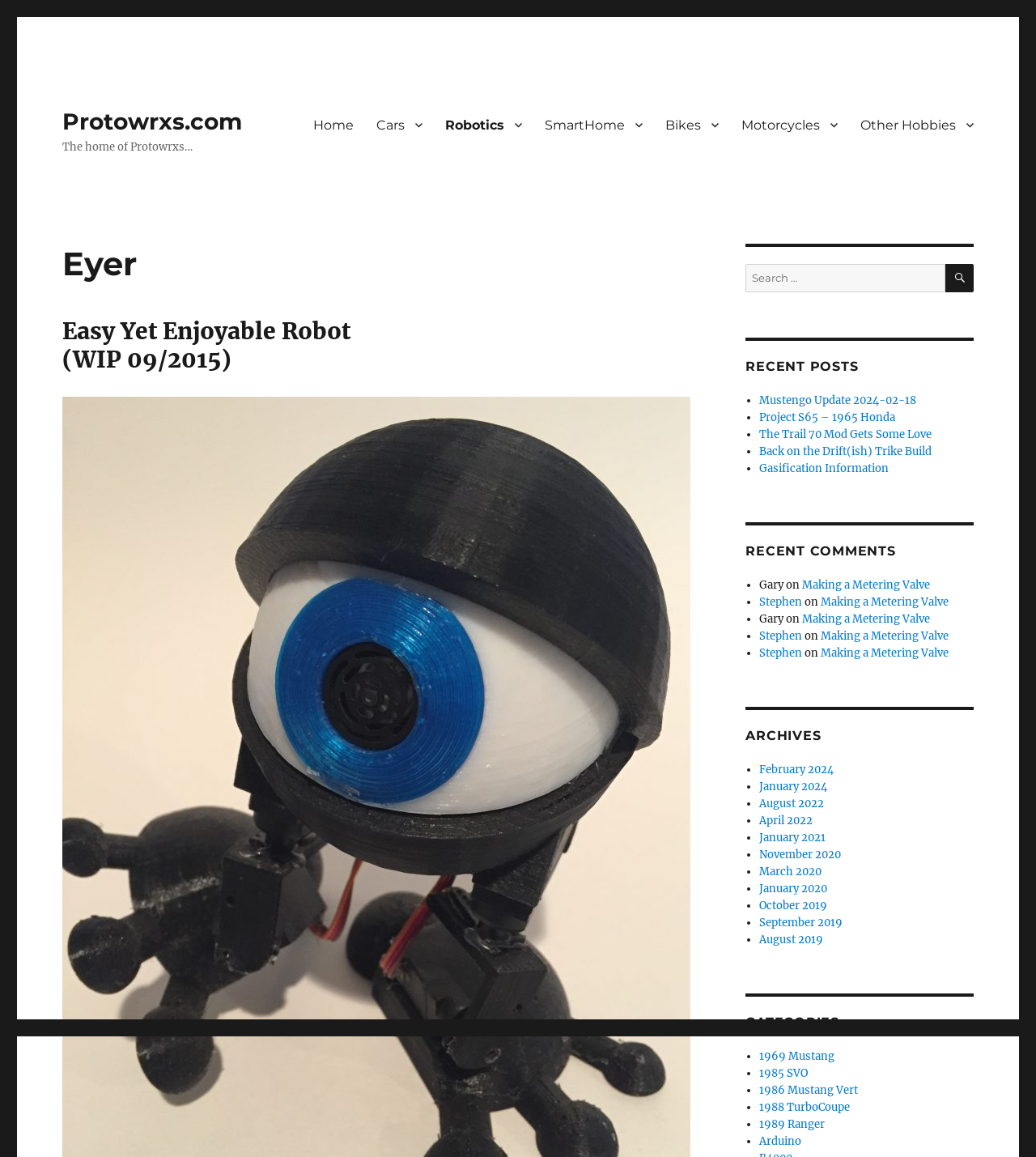Predict the bounding box of the UI element that fits this description: "Project S65 – 1965 Honda".

[0.733, 0.355, 0.864, 0.367]